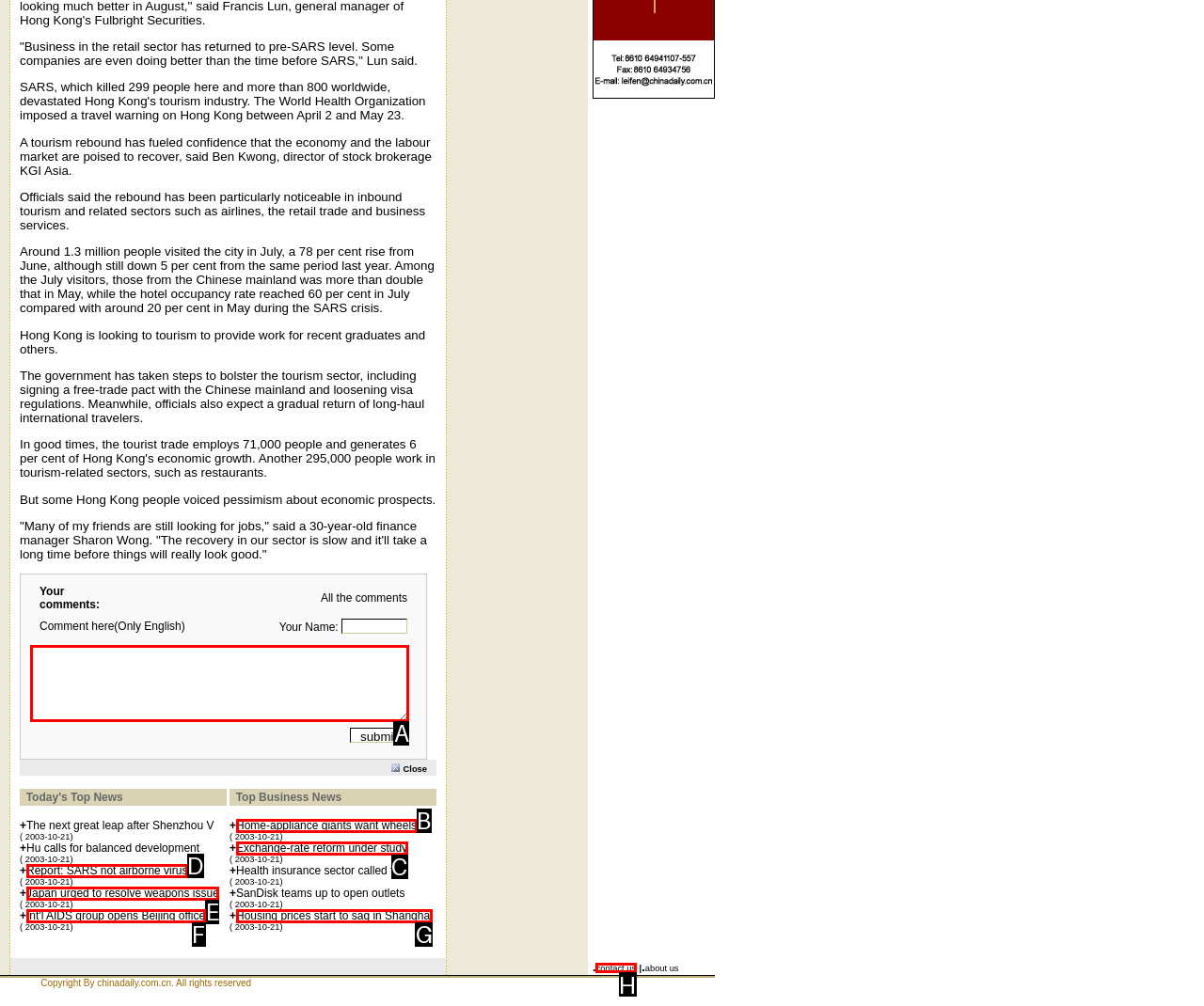Find the UI element described as: name="comment"
Reply with the letter of the appropriate option.

A